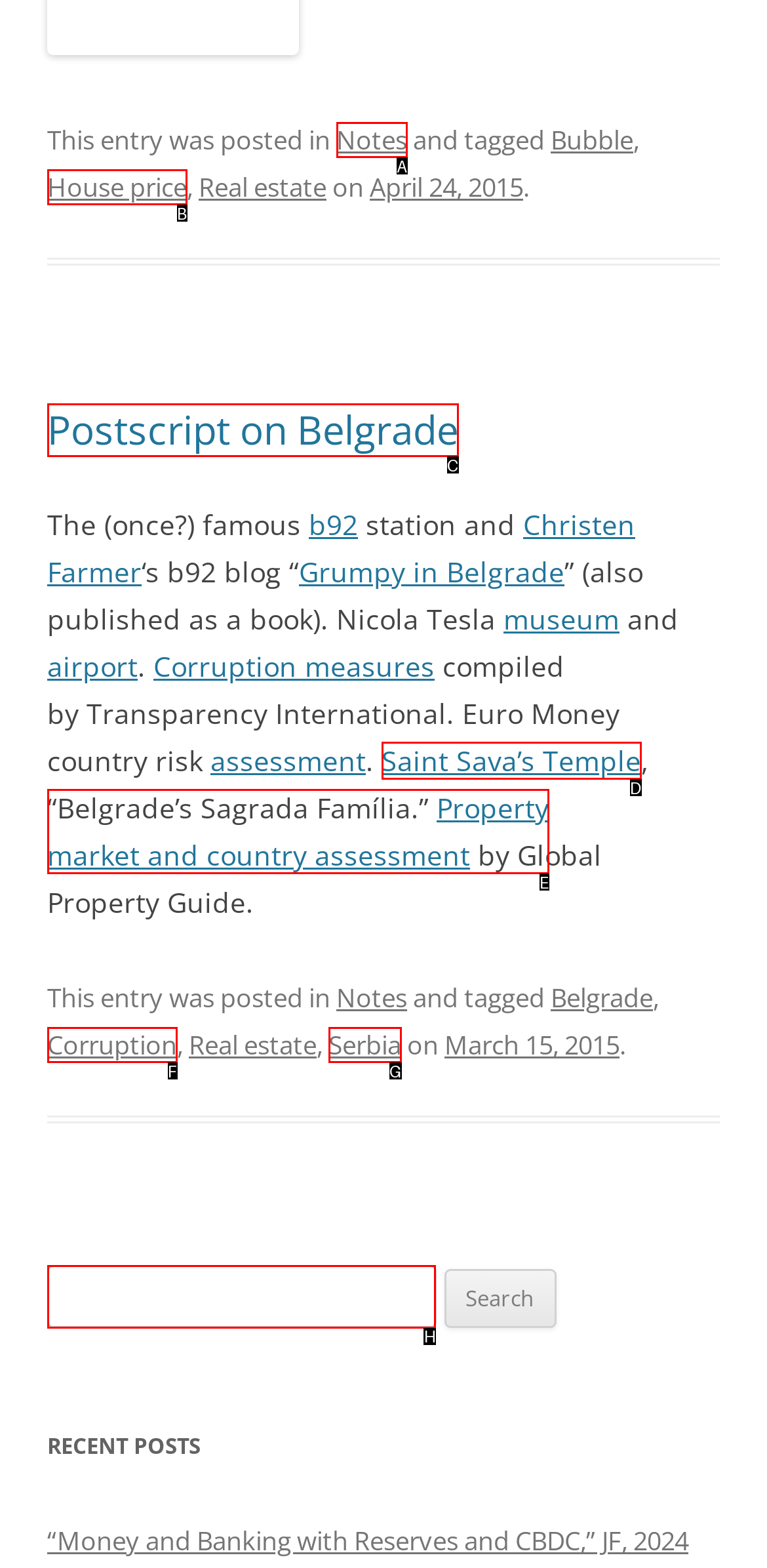Point out which UI element to click to complete this task: Search for something
Answer with the letter corresponding to the right option from the available choices.

H